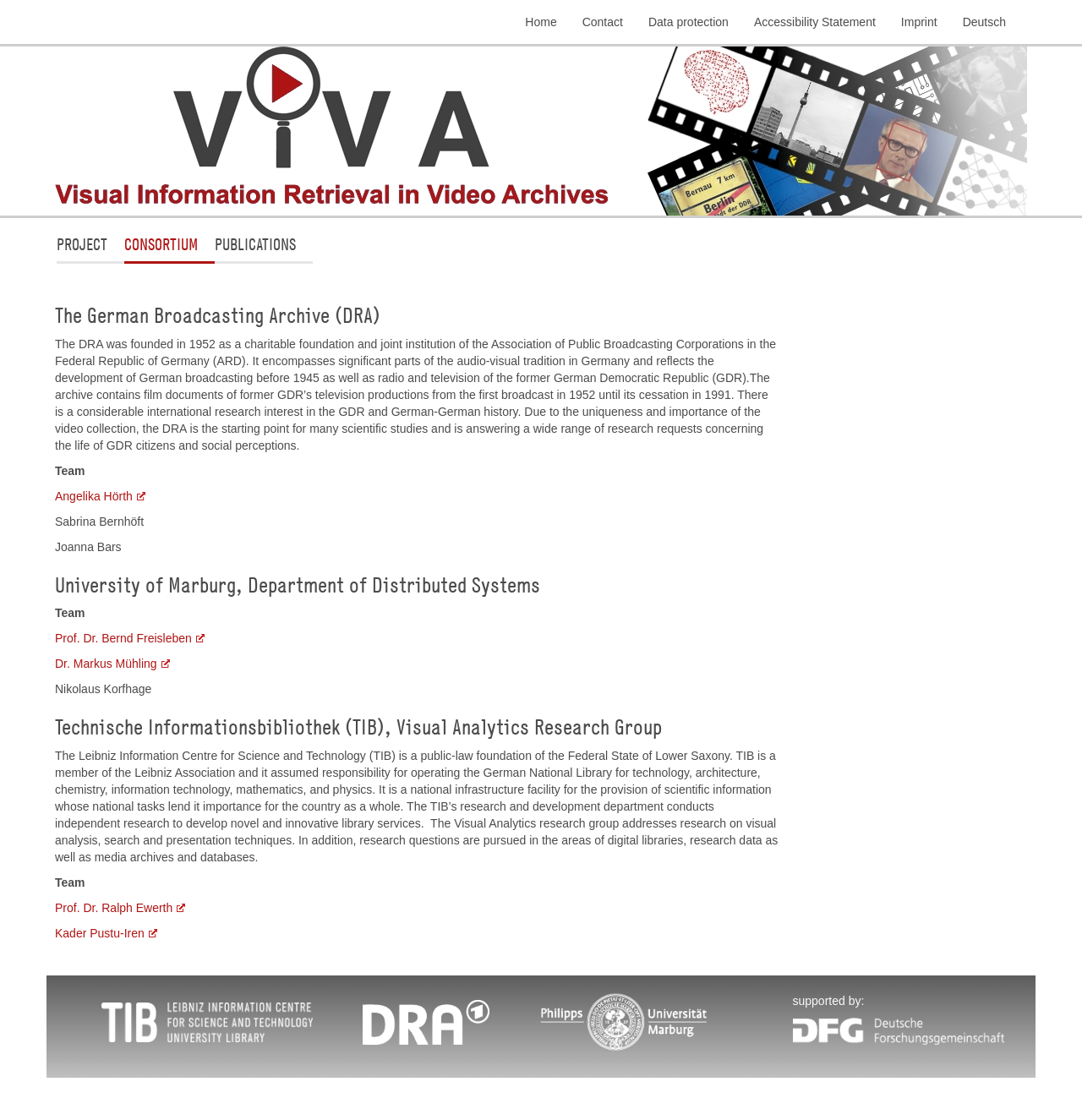Please identify the bounding box coordinates of the area I need to click to accomplish the following instruction: "View the 'PROJECT' page".

[0.052, 0.209, 0.099, 0.242]